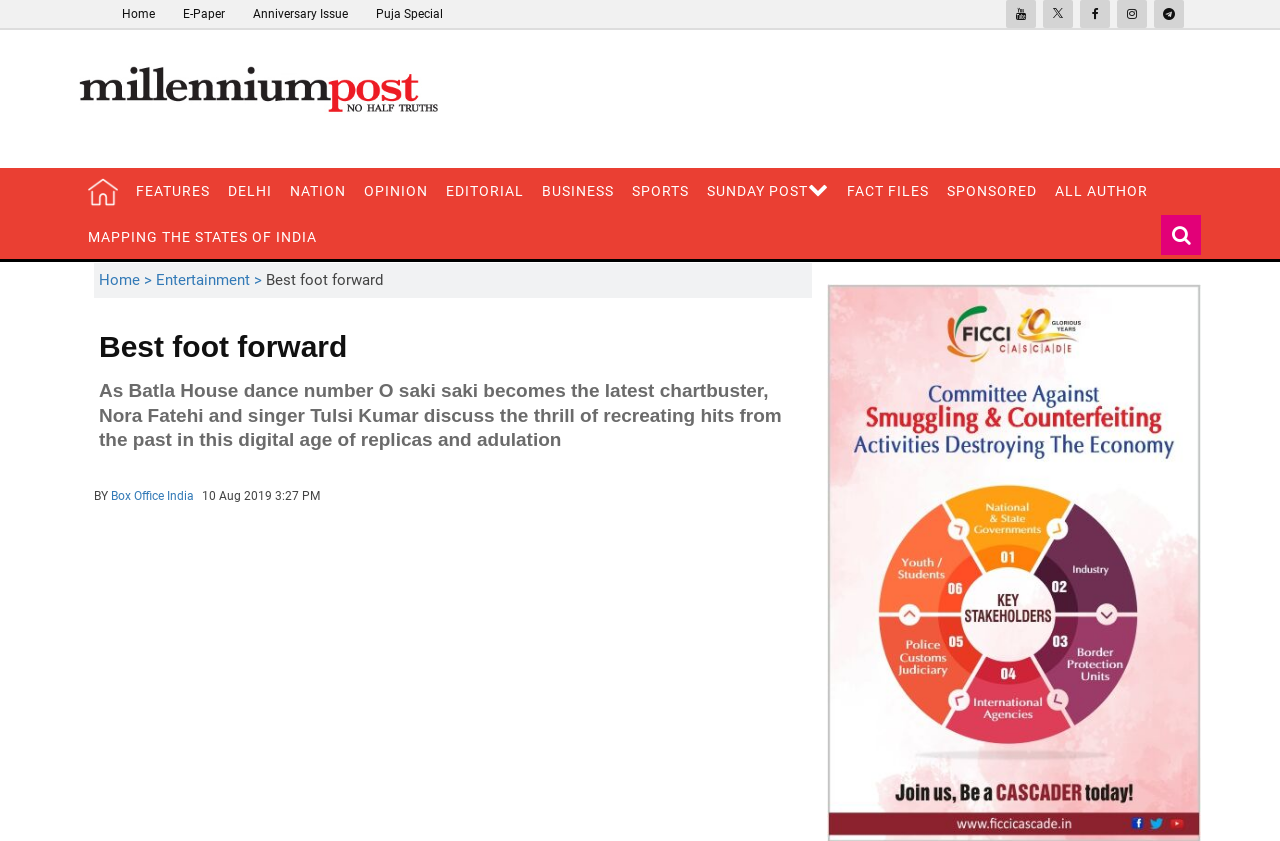Using the information in the image, give a comprehensive answer to the question: 
Who are the authors of the main article?

I found the answer by reading the heading of the main article, which mentions Nora Fatehi and Tulsi Kumar as the authors of the article.